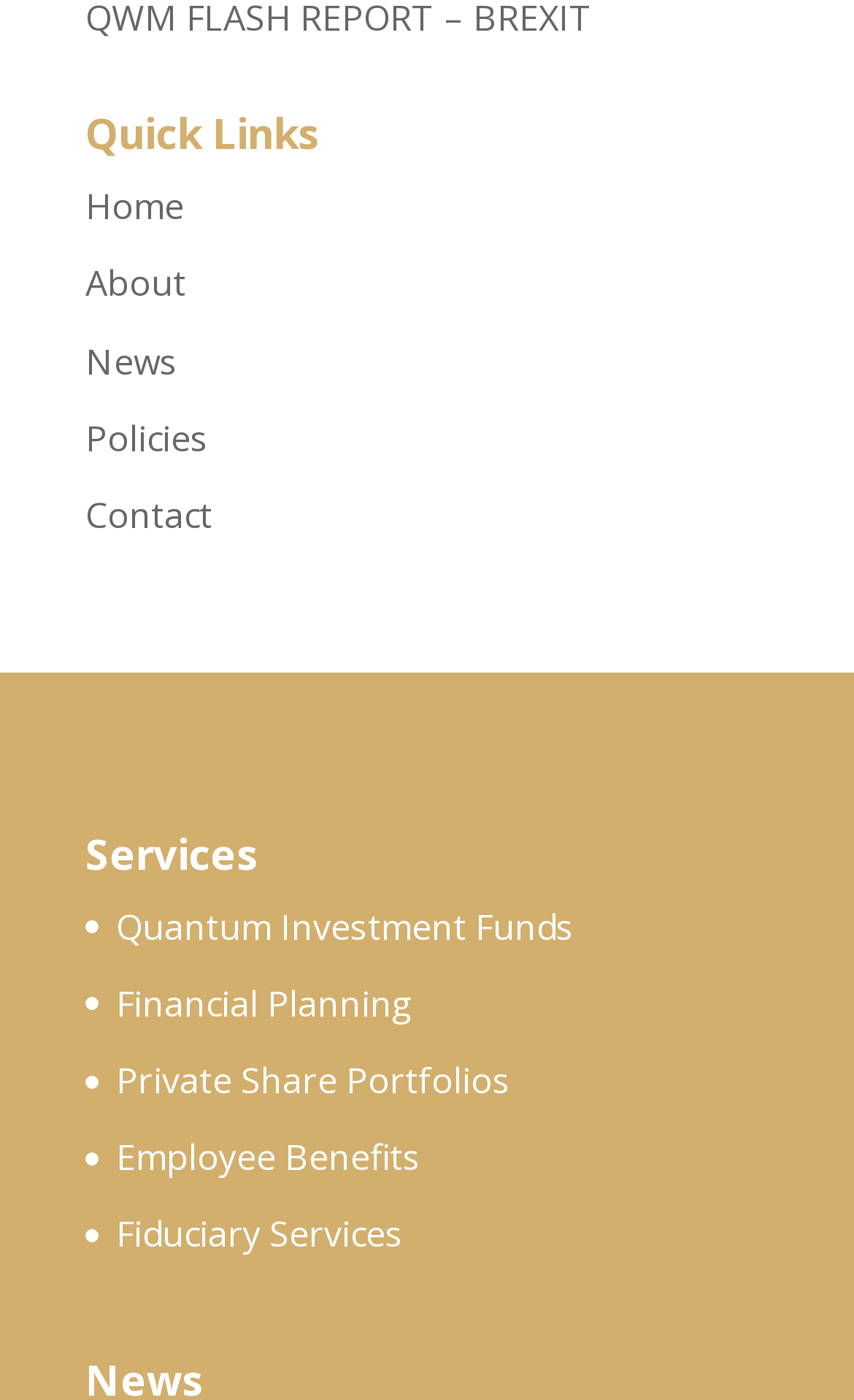How many navigation links are there?
Examine the webpage screenshot and provide an in-depth answer to the question.

I counted the number of links in the top navigation bar, which includes 'Home', 'About', 'News', 'Policies', 'Contact', 'Quantum Investment Funds', 'Financial Planning', and 'Private Share Portfolios', totaling 8 links.